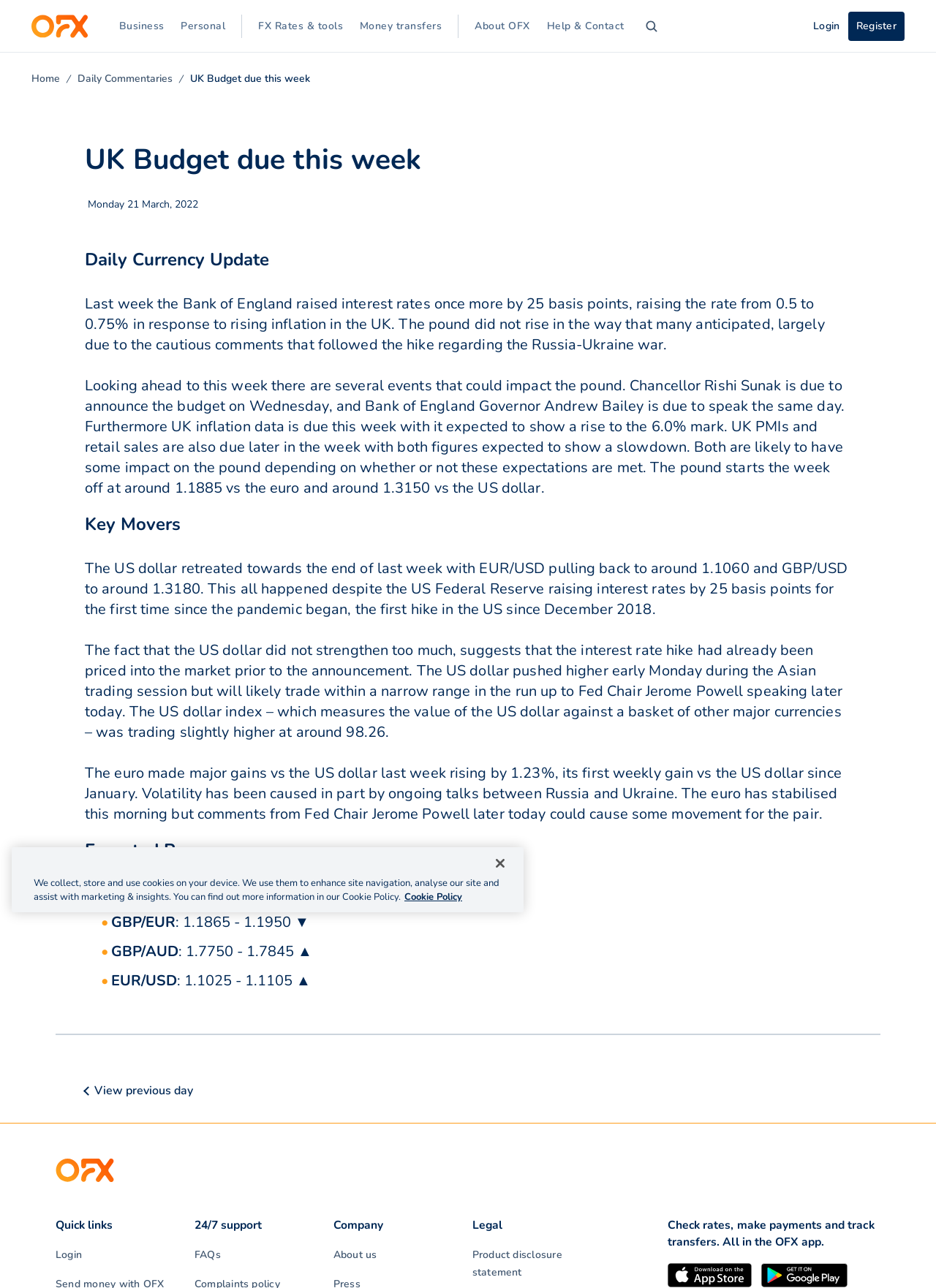Using the provided element description, identify the bounding box coordinates as (top-left x, top-left y, bottom-right x, bottom-right y). Ensure all values are between 0 and 1. Description: Daily Commentaries

[0.083, 0.056, 0.184, 0.066]